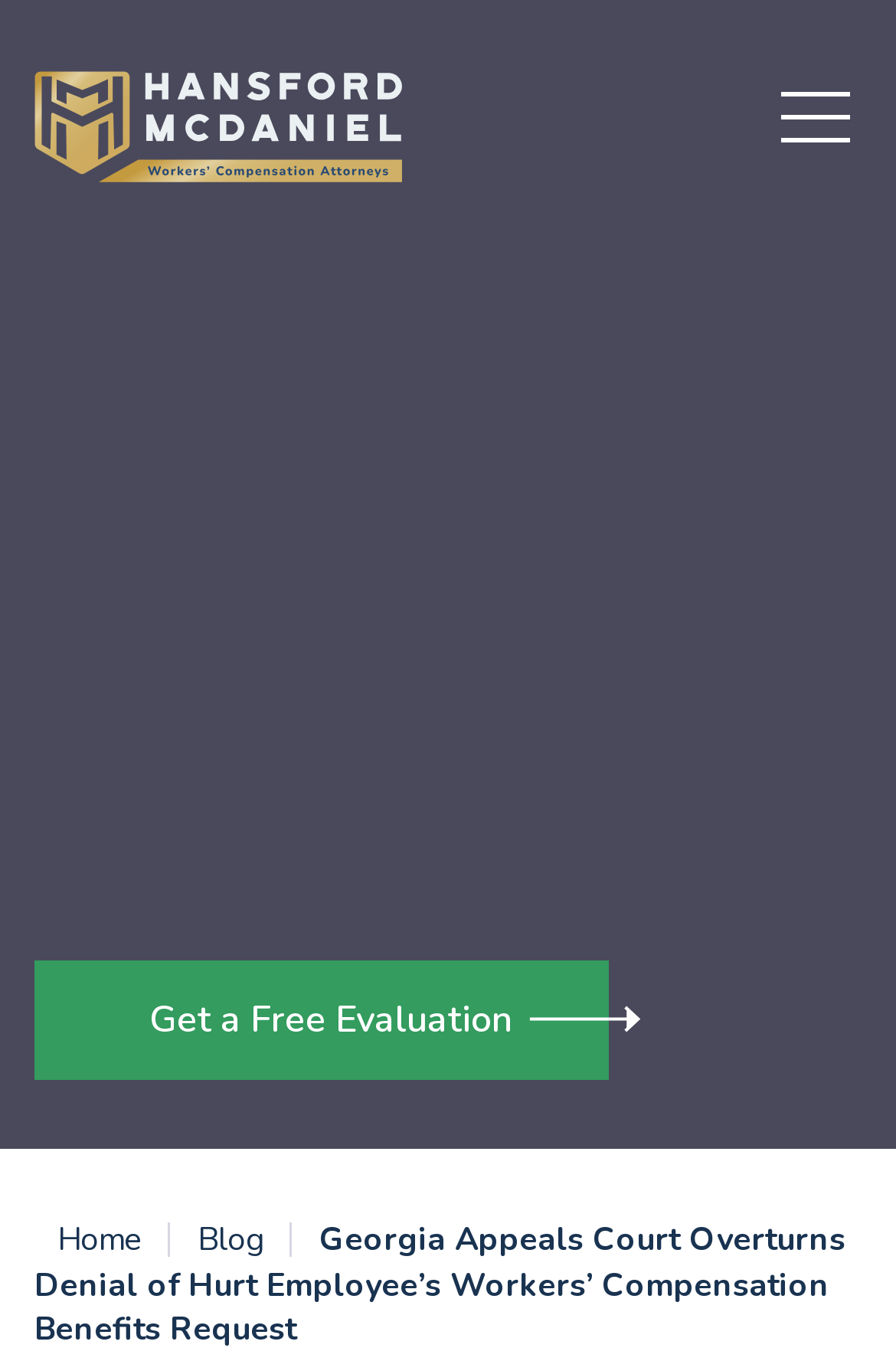From the webpage screenshot, identify the region described by Blog. Provide the bounding box coordinates as (top-left x, top-left y, bottom-right x, bottom-right y), with each value being a floating point number between 0 and 1.

[0.195, 0.895, 0.321, 0.927]